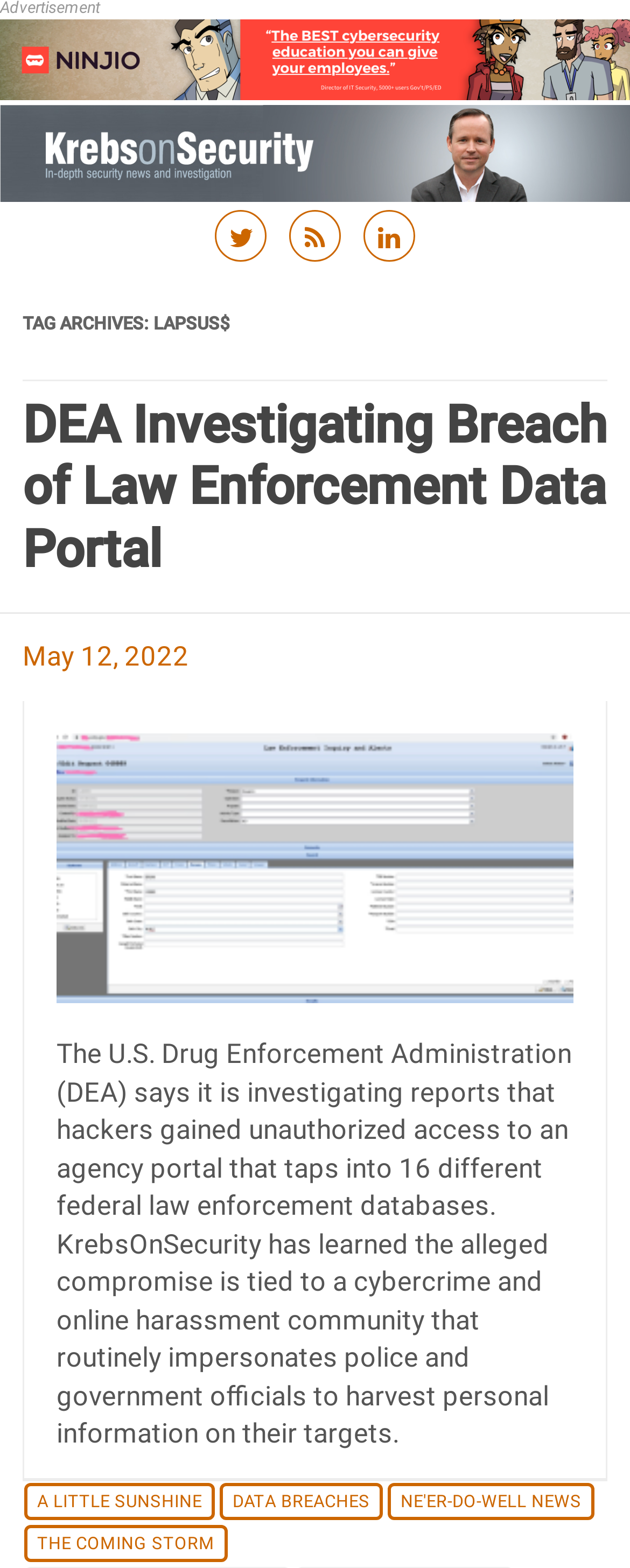Using the description "Ne'er-Do-Well News", predict the bounding box of the relevant HTML element.

[0.615, 0.946, 0.944, 0.969]